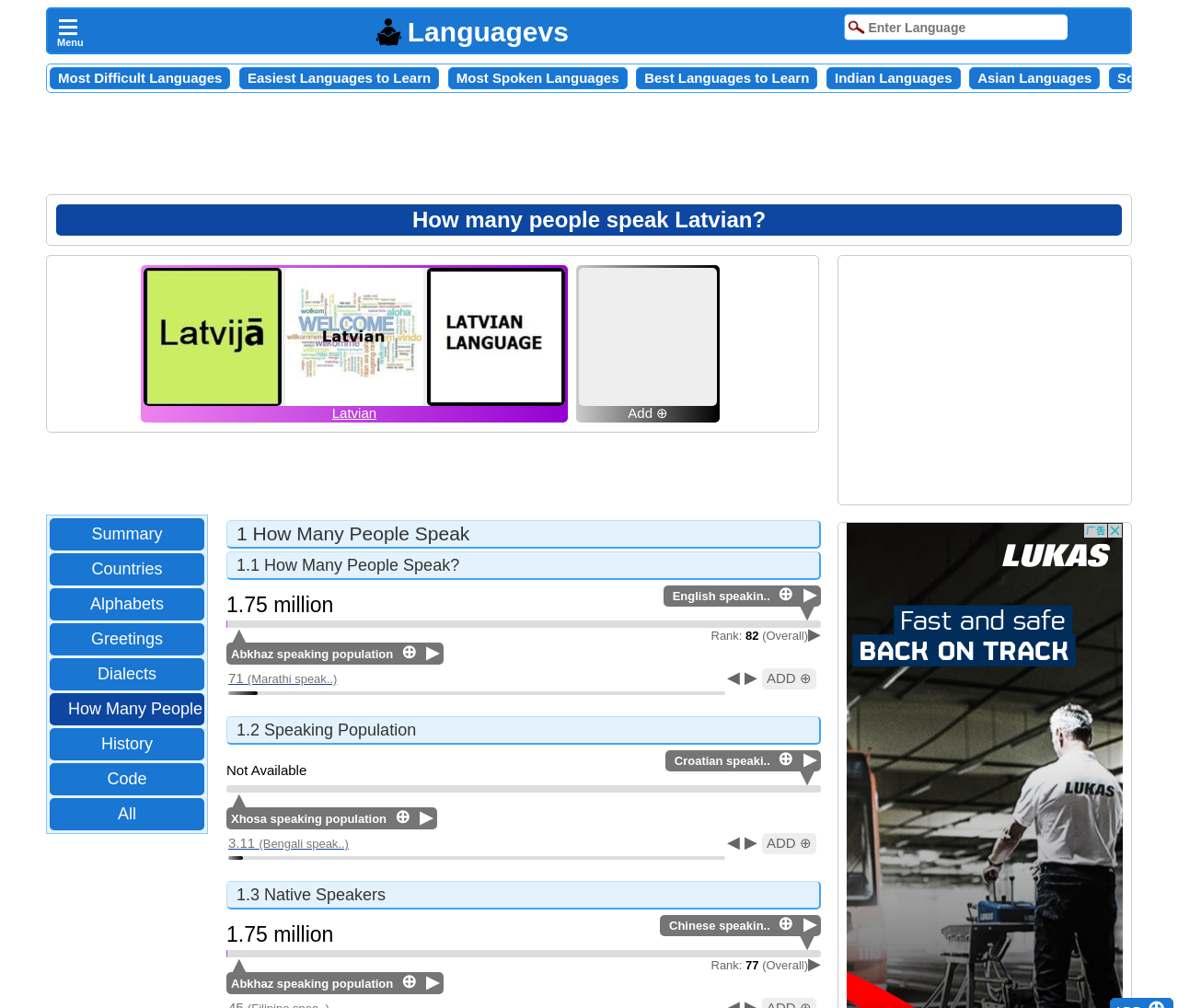Find the headline of the webpage and generate its text content.

How many people speak Latvian?